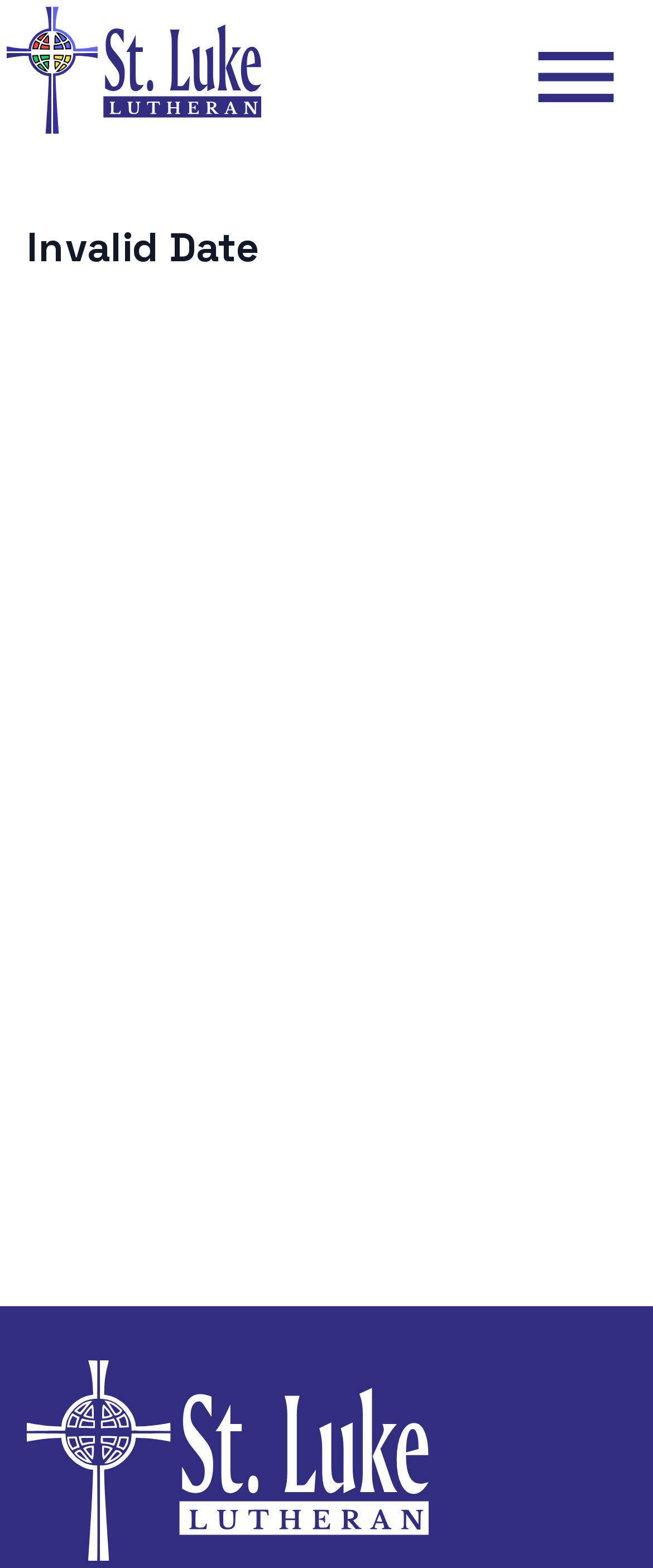Is the main menu expanded?
From the image, respond using a single word or phrase.

No